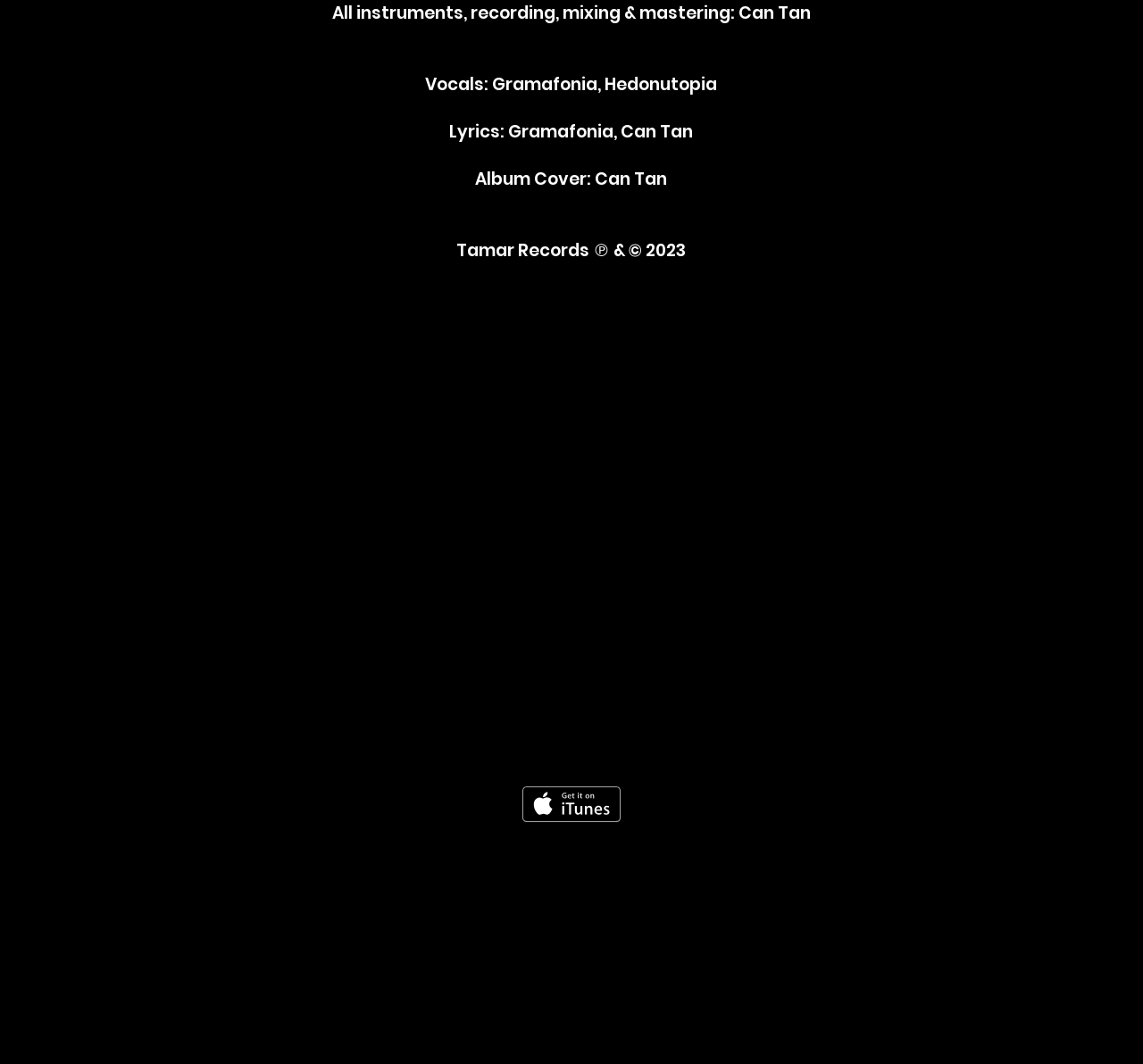Please respond to the question using a single word or phrase:
What is the purpose of the iframe?

Embedded Content